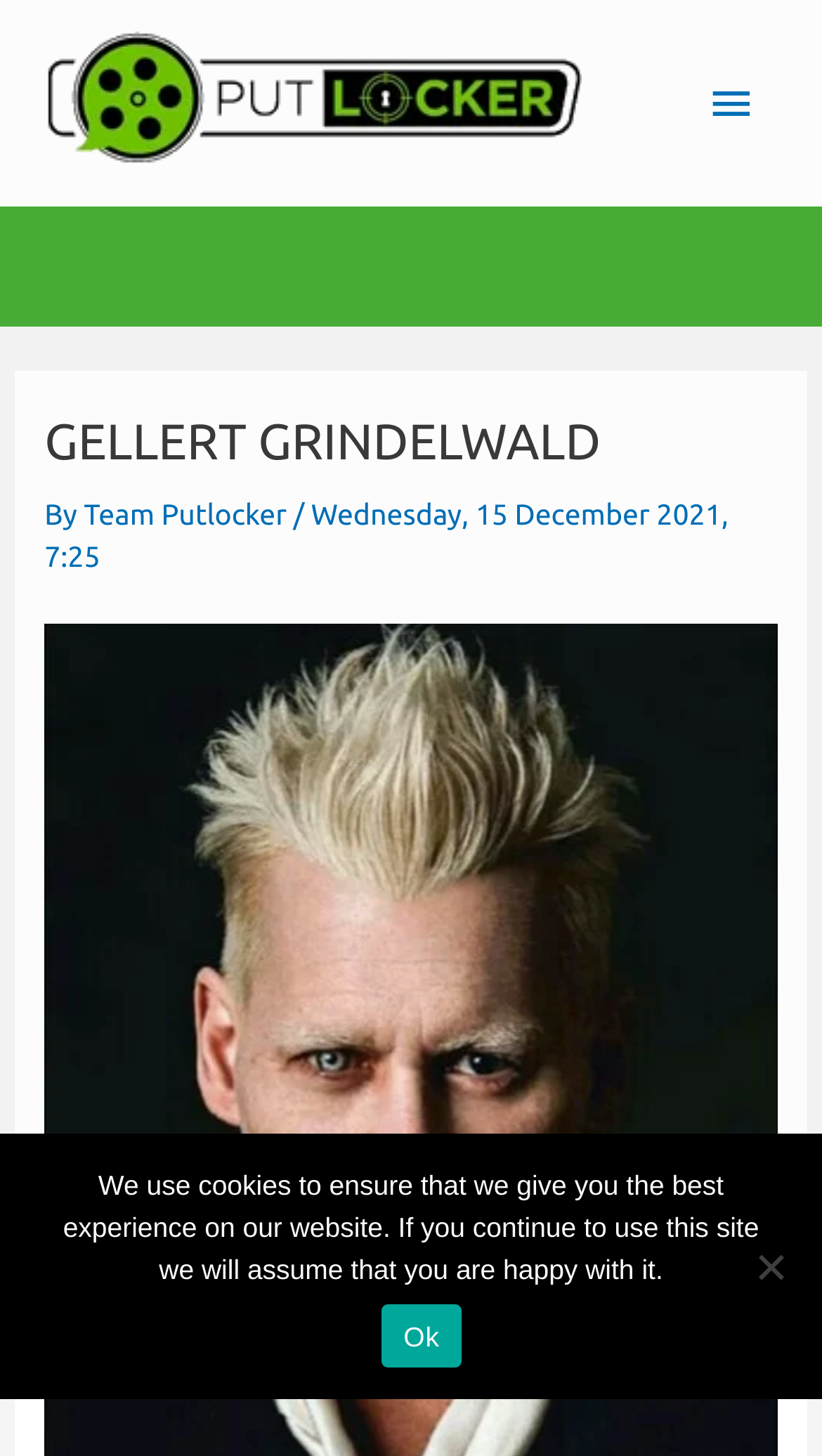Summarize the webpage comprehensively, mentioning all visible components.

The webpage is about Gellert Grindelwald, a wizard featured in the "Fantastic Beasts" and "Harry Potter" film series. At the top left of the page, there is a logo of Putlocker, accompanied by a link to the main Putlocker website. To the right of the logo, there is a main menu button that, when expanded, reveals a dropdown menu.

Below the logo and main menu button, there is a header section that spans almost the entire width of the page. This section contains a heading with the title "GELLERT GRINDELWALD" in large font, followed by the text "By" and a link to "Team Putlocker". The date "Wednesday, 15 December 2021, 7:25" is also displayed in this section.

At the bottom of the page, there is a cookie notice dialog that takes up the full width of the page. The dialog contains a message explaining the use of cookies on the website and provides two options: "Ok" and "No". The "Ok" button is located near the center of the dialog, while the "No" button is positioned at the bottom right corner.